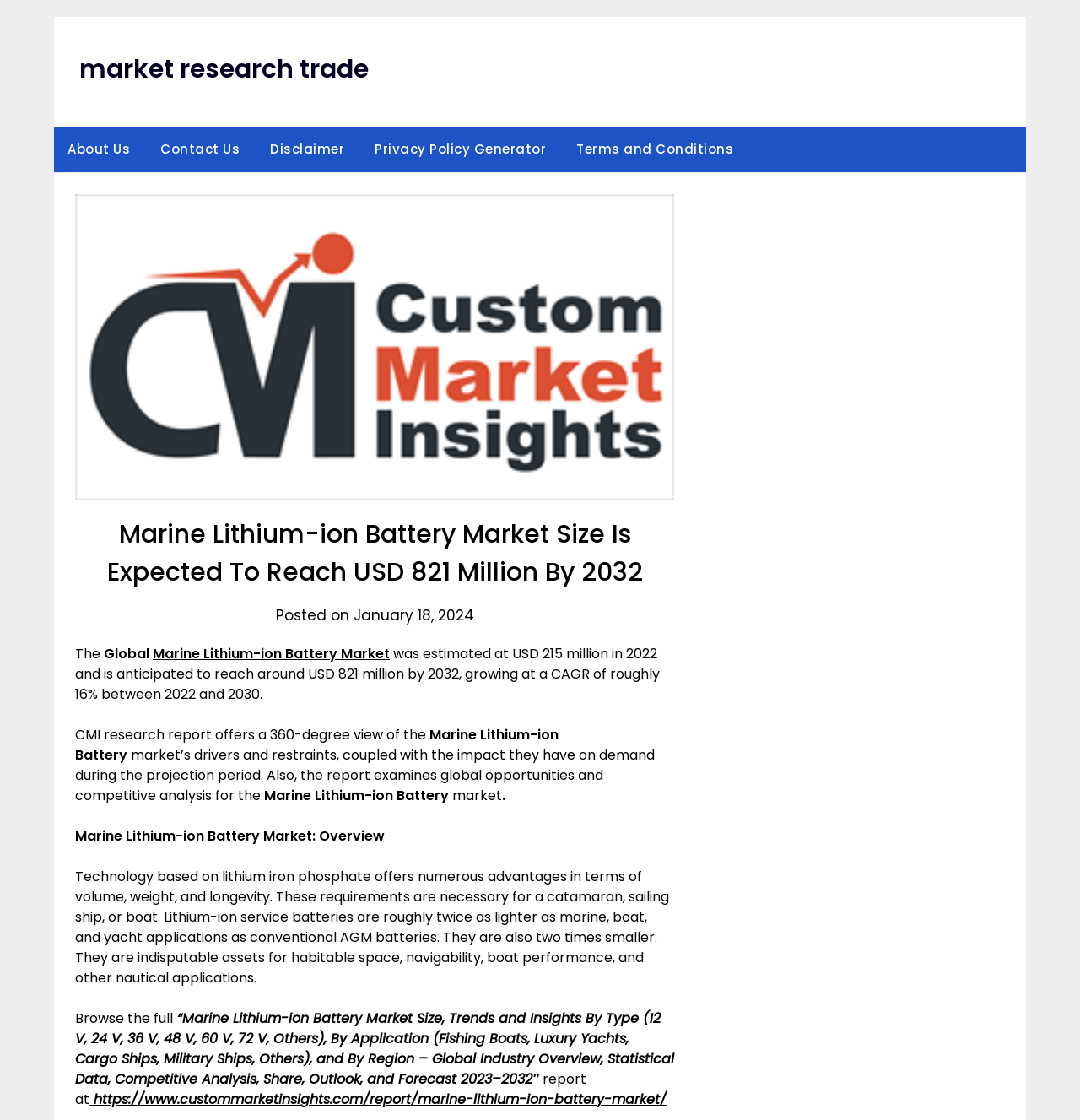Please identify the bounding box coordinates of the clickable region that I should interact with to perform the following instruction: "go to the contact us page". The coordinates should be expressed as four float numbers between 0 and 1, i.e., [left, top, right, bottom].

[0.136, 0.113, 0.234, 0.154]